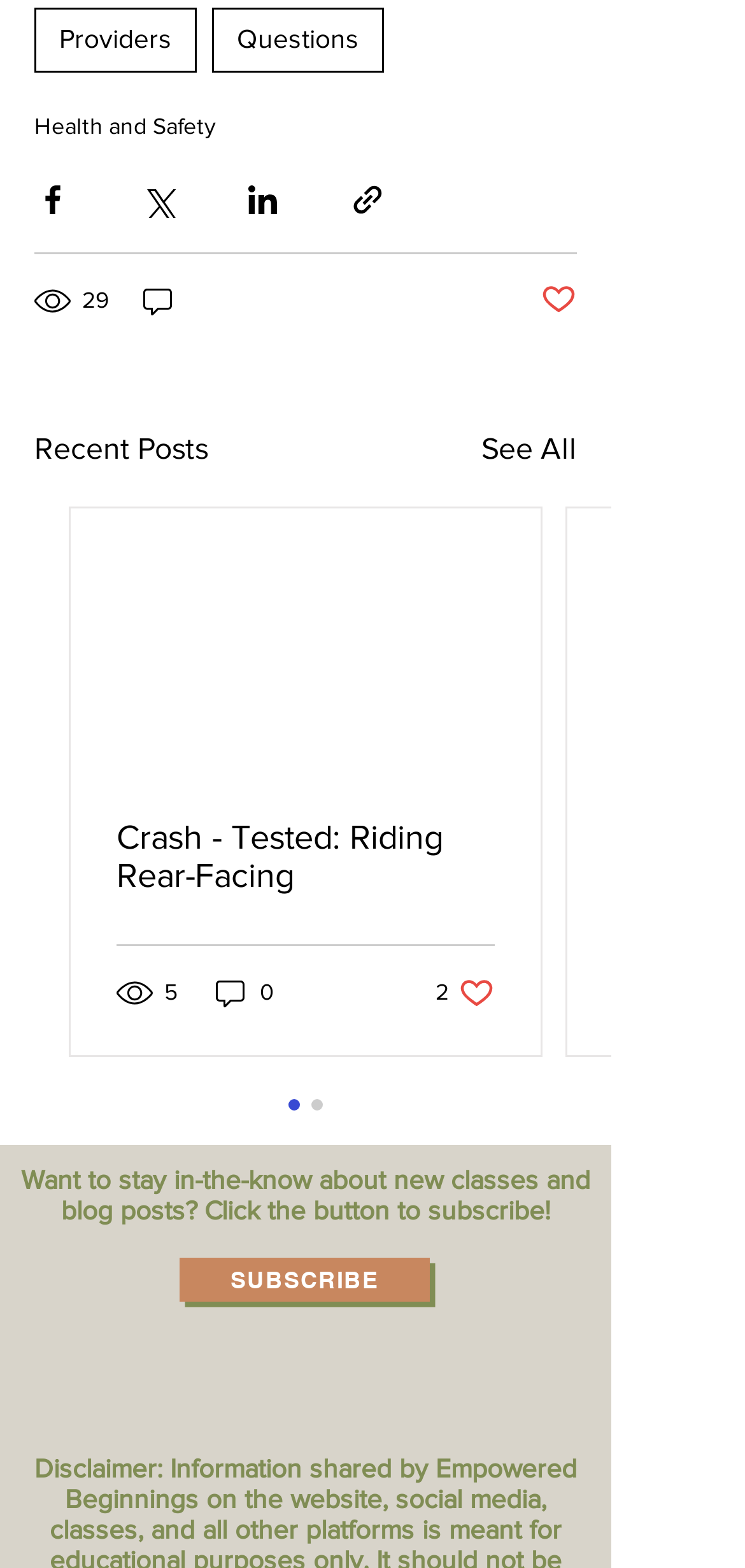Locate the bounding box coordinates of the element that needs to be clicked to carry out the instruction: "Subscribe to blog posts". The coordinates should be given as four float numbers ranging from 0 to 1, i.e., [left, top, right, bottom].

[0.241, 0.802, 0.577, 0.83]